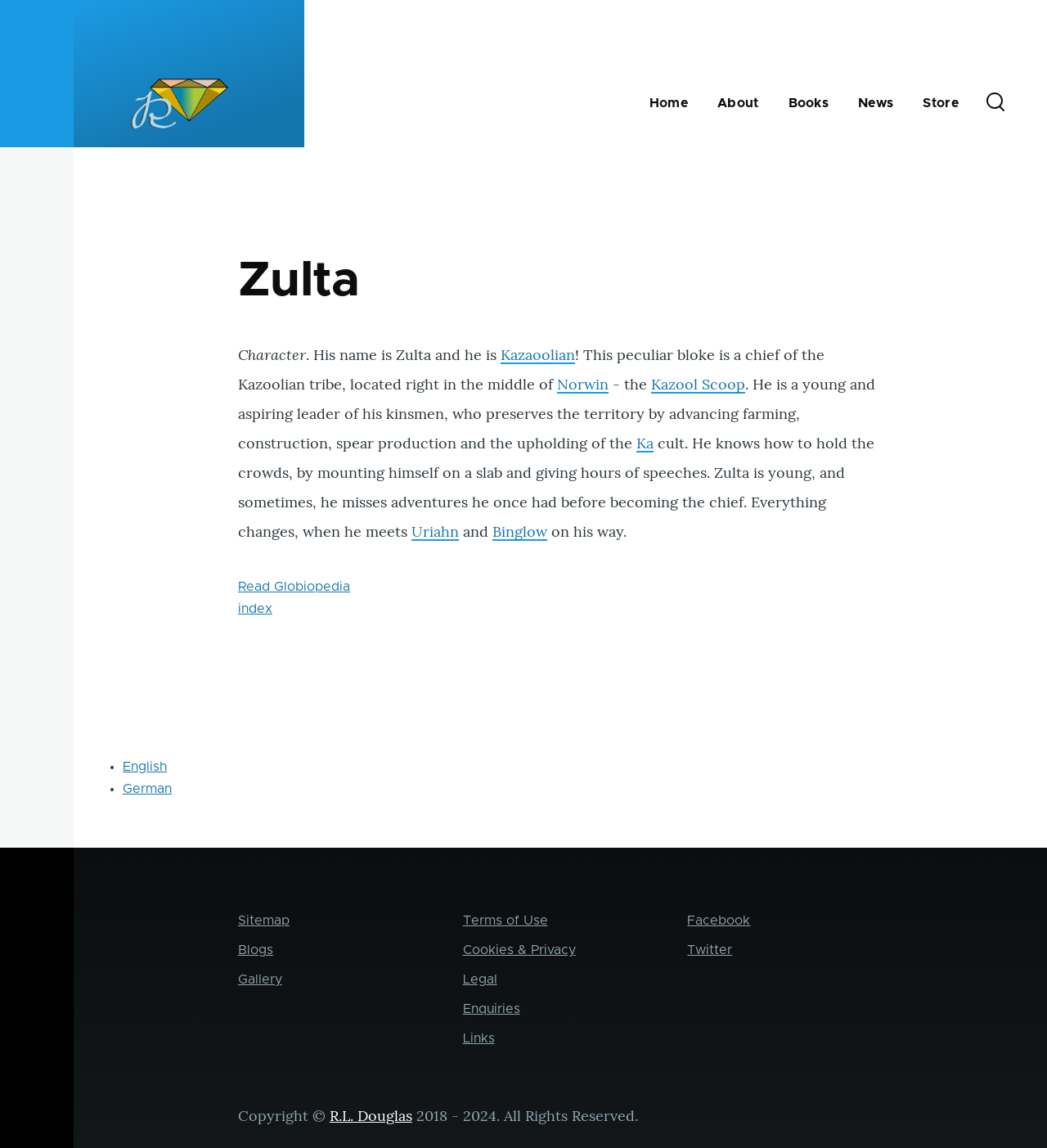Find the bounding box coordinates of the element you need to click on to perform this action: 'Check the 'Terms of Use''. The coordinates should be represented by four float values between 0 and 1, in the format [left, top, right, bottom].

[0.442, 0.796, 0.523, 0.808]